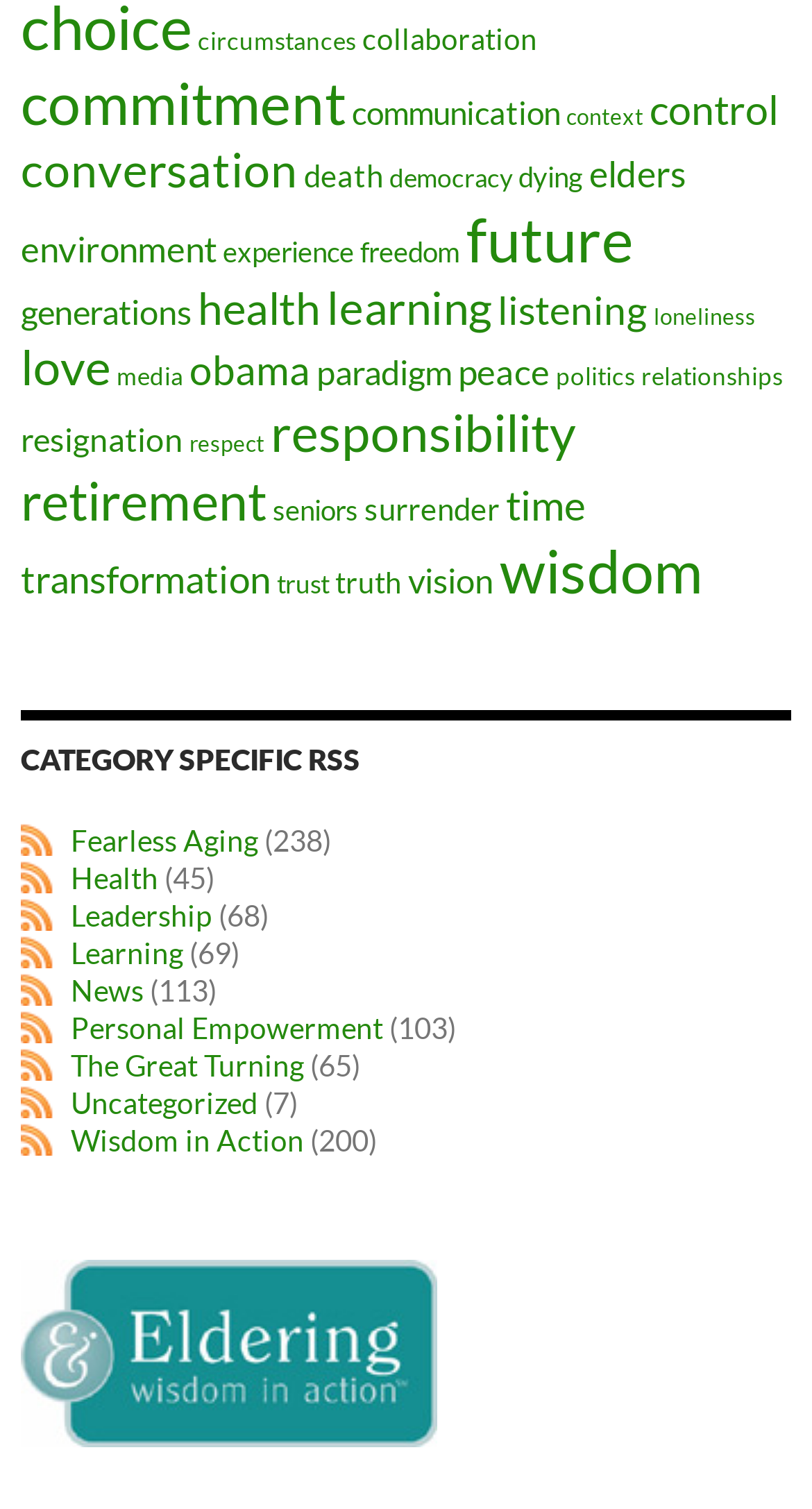How many RSS links are available?
Based on the image, respond with a single word or phrase.

11